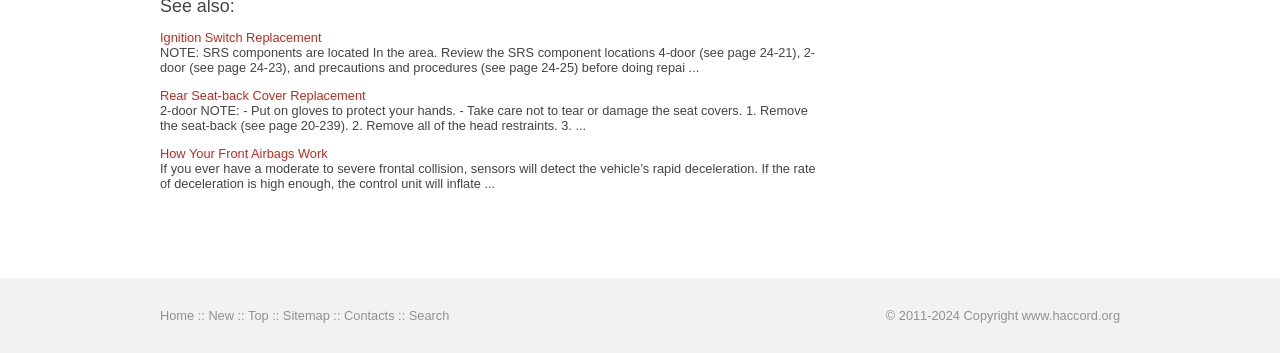Could you specify the bounding box coordinates for the clickable section to complete the following instruction: "Read the note about SRS components"?

[0.125, 0.127, 0.637, 0.212]